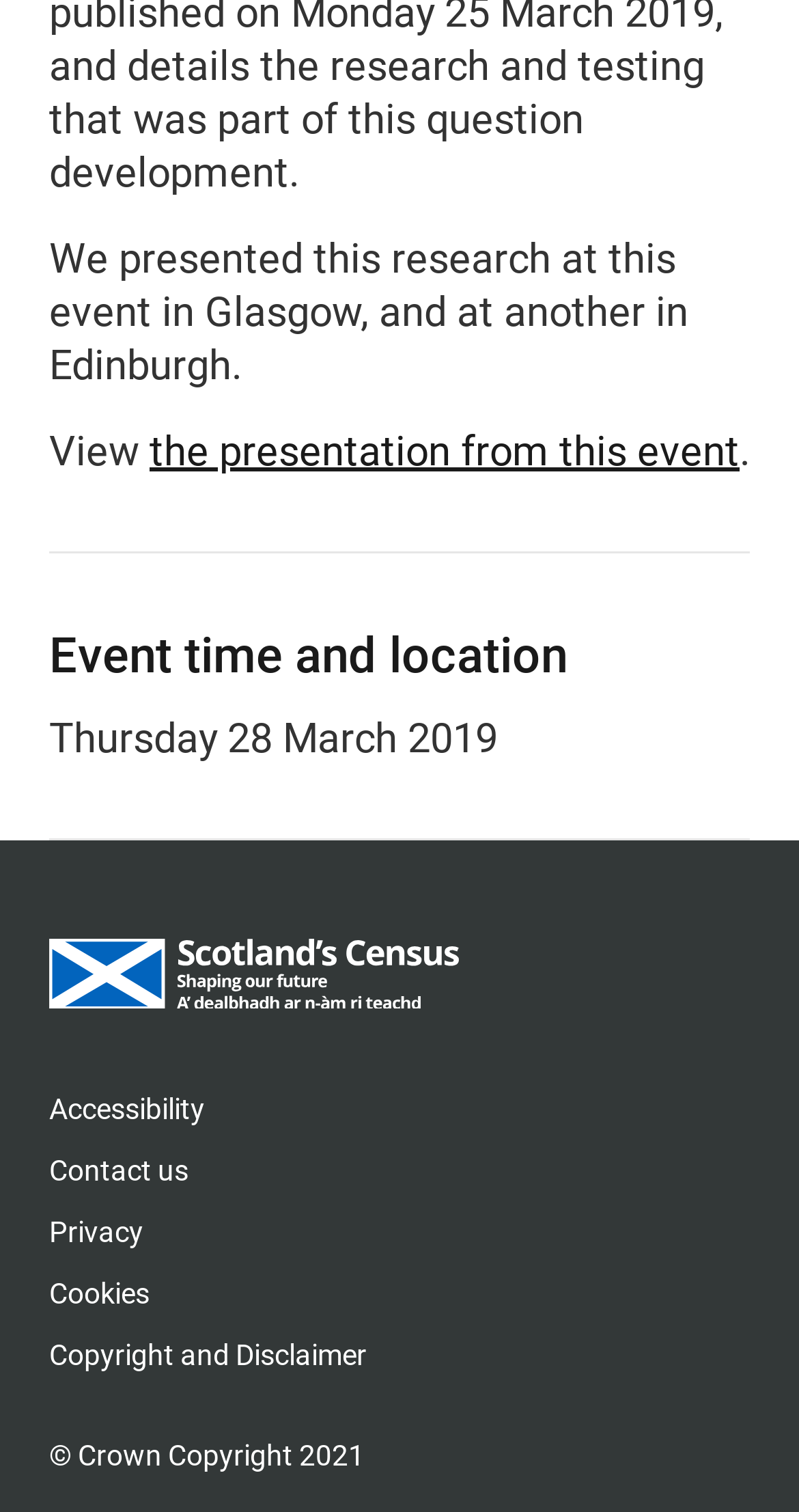Answer the question with a single word or phrase: 
What is the copyright year?

2021